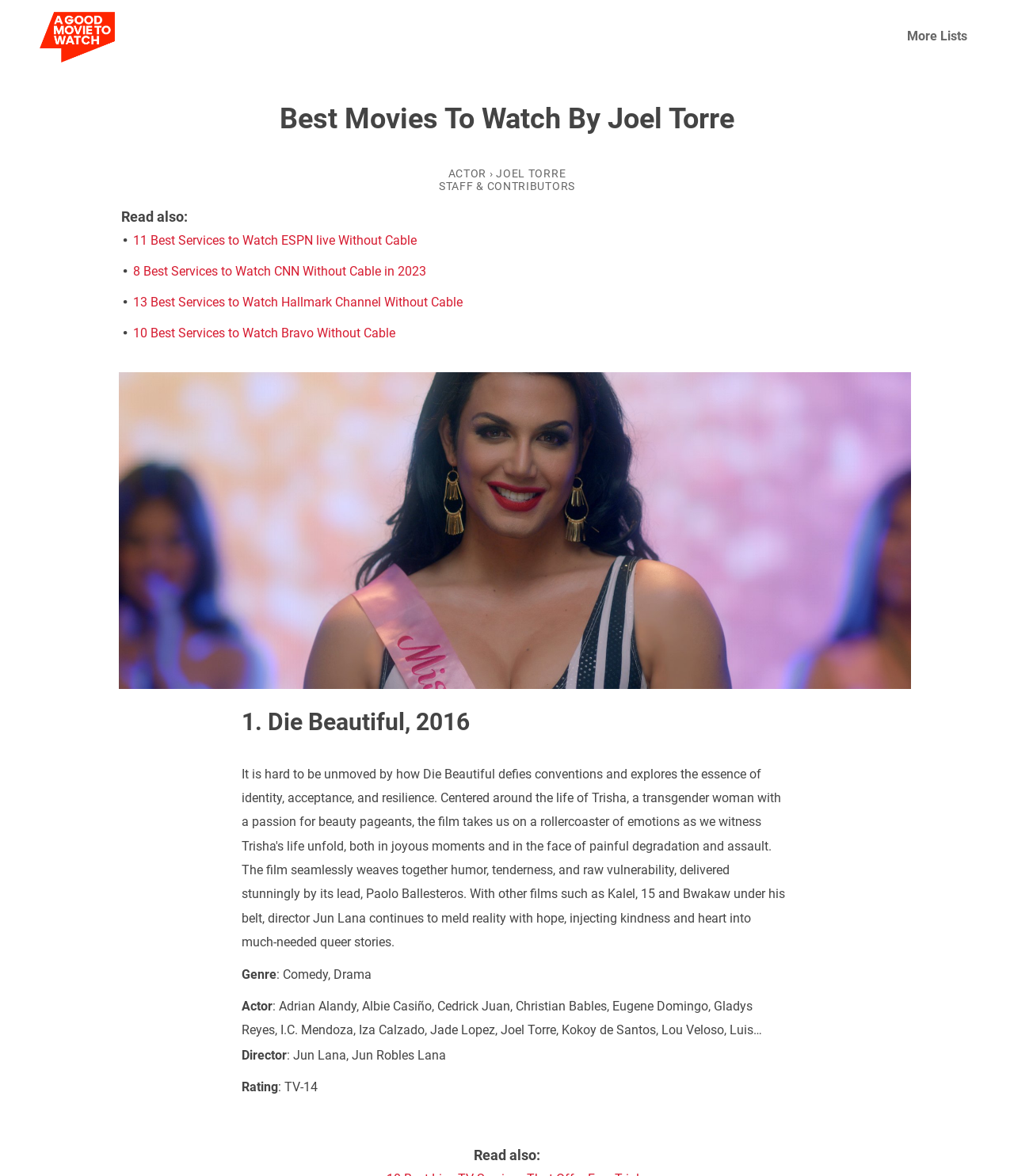What is the genre of the movie 'Die Beautiful'?
Please provide a comprehensive answer to the question based on the webpage screenshot.

The webpage has a section about the movie 'Die Beautiful' which lists its genre as 'Comedy, Drama'.